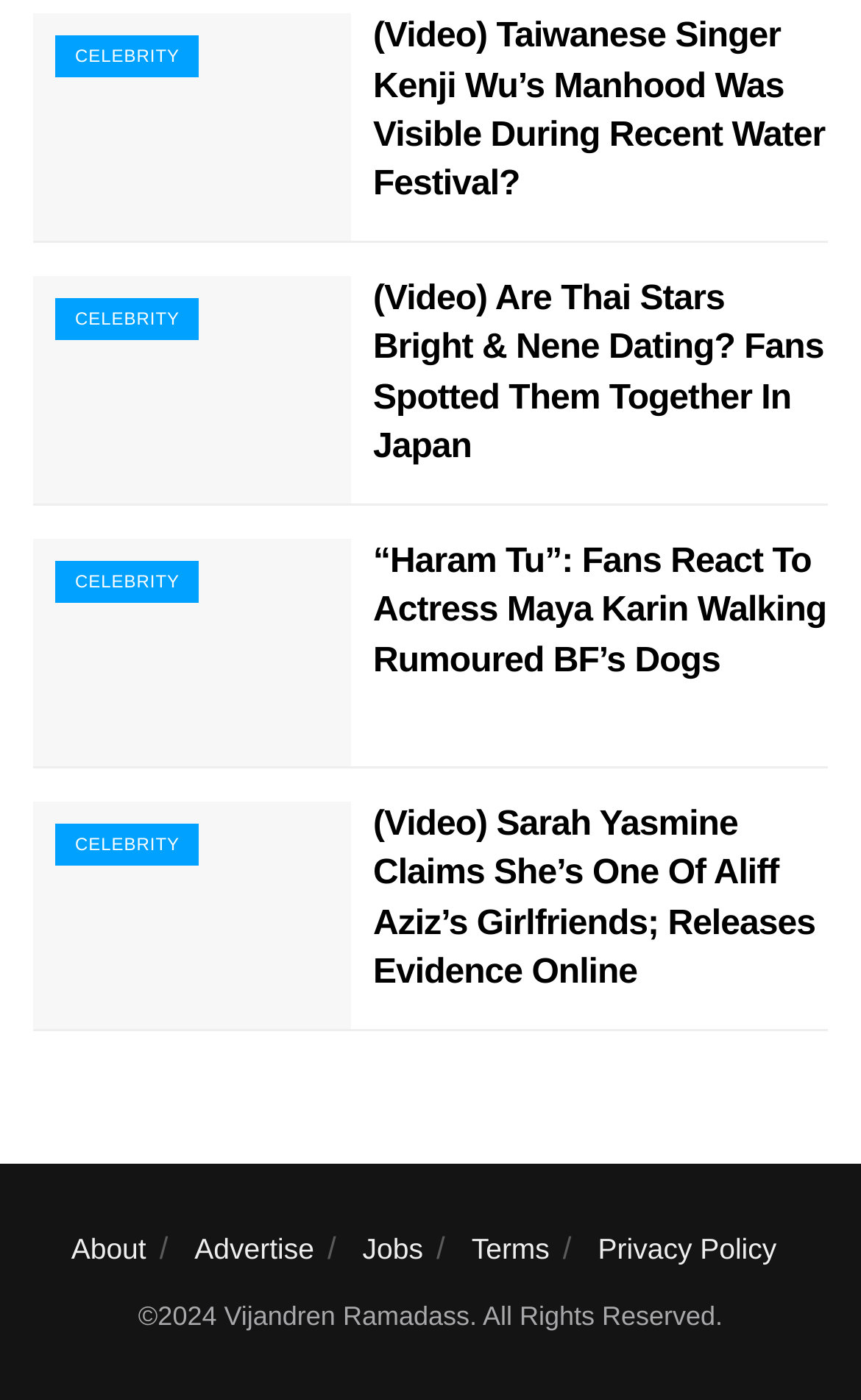How many articles are on this webpage?
Using the image, give a concise answer in the form of a single word or short phrase.

4